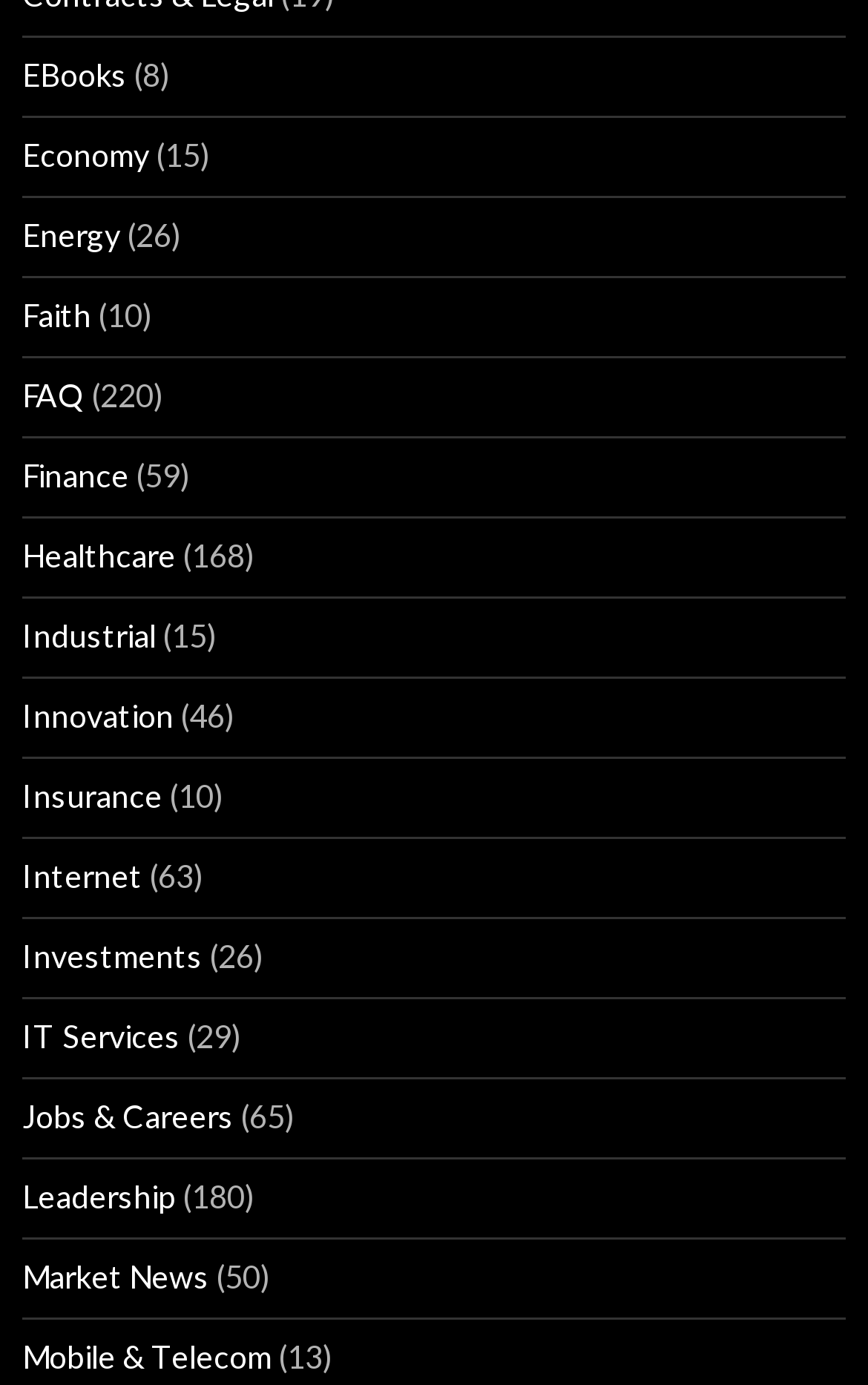Identify the bounding box coordinates of the area you need to click to perform the following instruction: "Click on EBooks".

[0.026, 0.04, 0.146, 0.067]